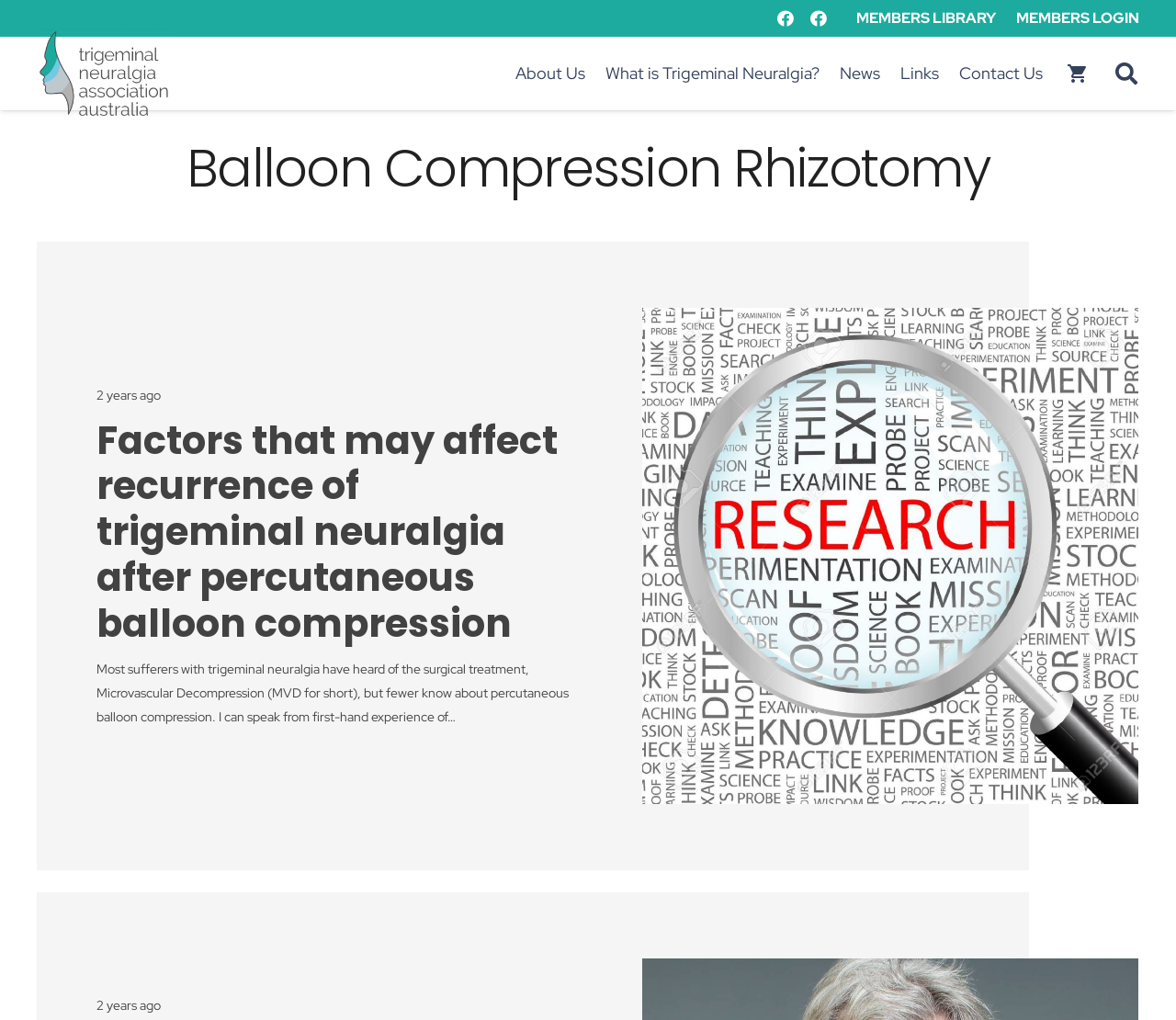Please give a succinct answer to the question in one word or phrase:
How many navigation links are available?

7